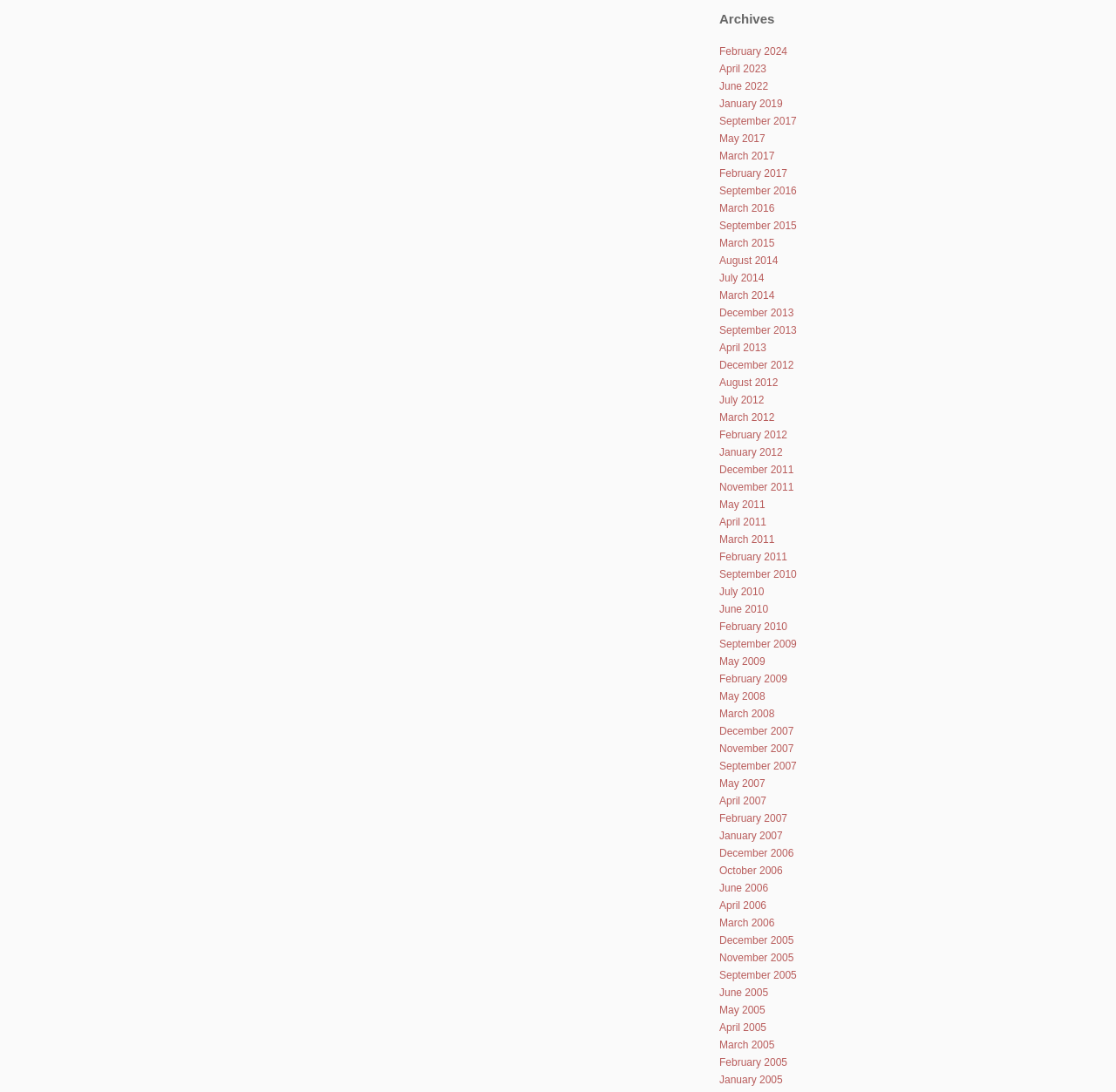Please determine the bounding box coordinates for the element that should be clicked to follow these instructions: "Explore archives for September 2007".

[0.645, 0.696, 0.714, 0.707]